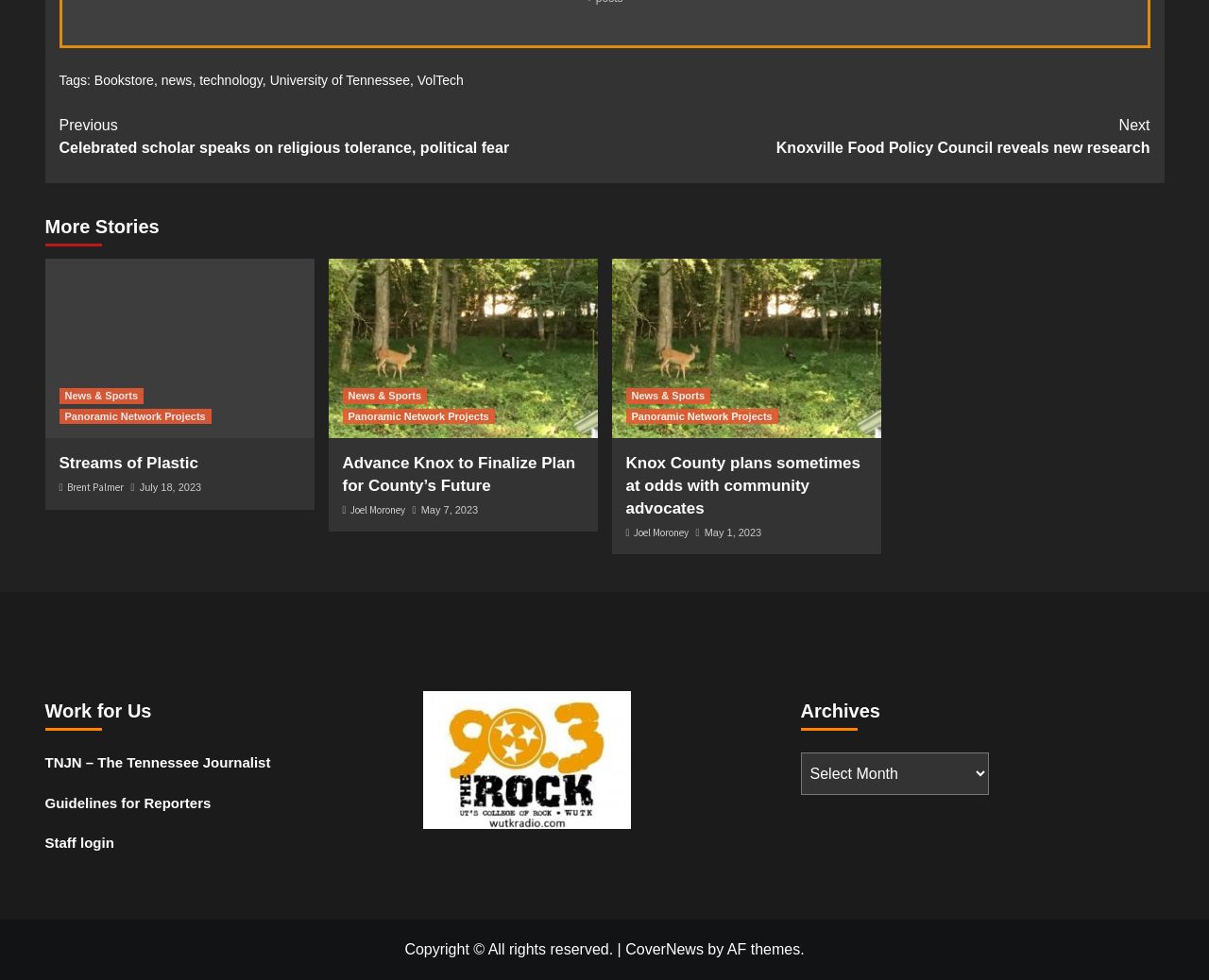Bounding box coordinates must be specified in the format (top-left x, top-left y, bottom-right x, bottom-right y). All values should be floating point numbers between 0 and 1. What are the bounding box coordinates of the UI element described as: TNJN – The Tennessee Journalist

[0.037, 0.768, 0.338, 0.804]